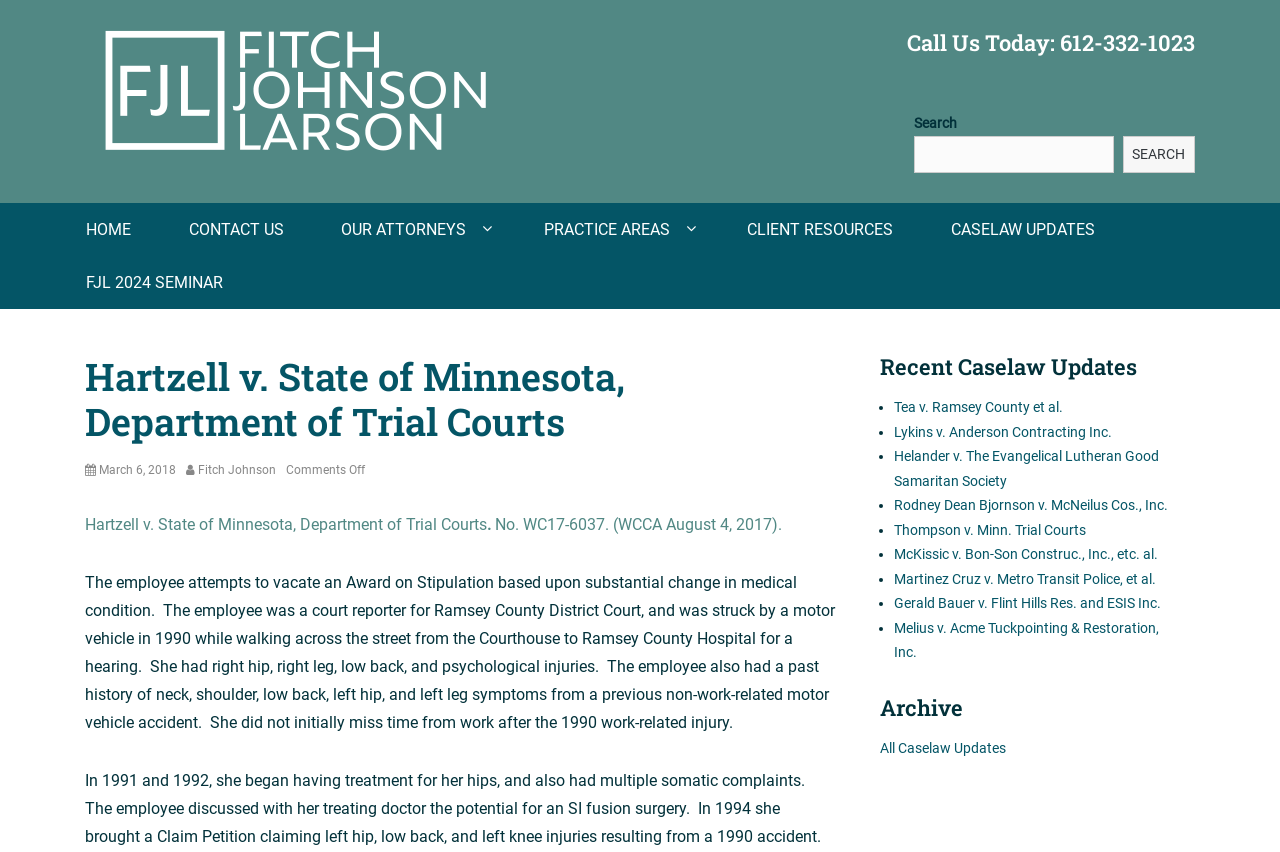Determine the bounding box coordinates for the HTML element described here: "Thompson v. Minn. Trial Courts".

[0.698, 0.612, 0.848, 0.631]